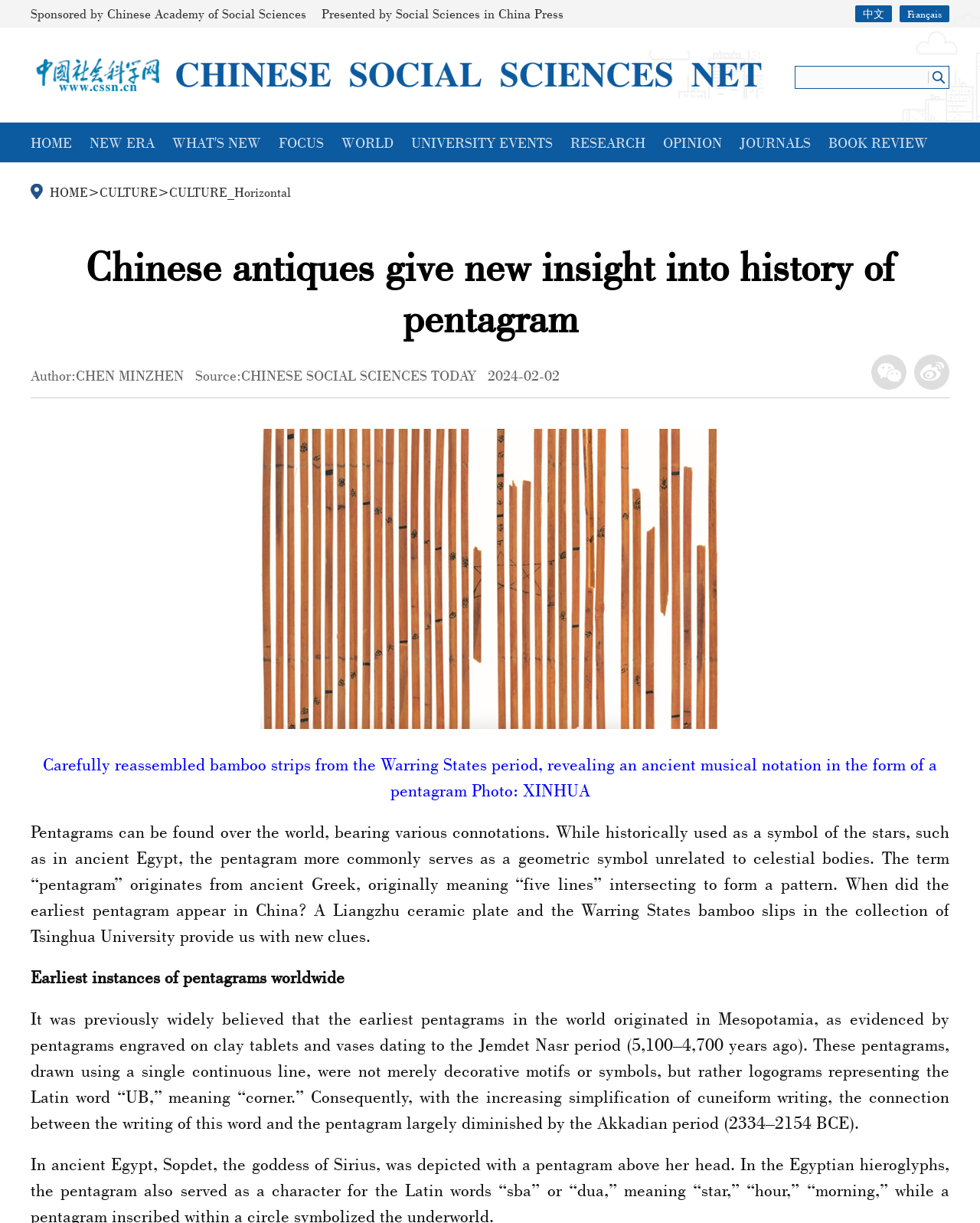Locate and provide the bounding box coordinates for the HTML element that matches this description: "Add to cart".

None